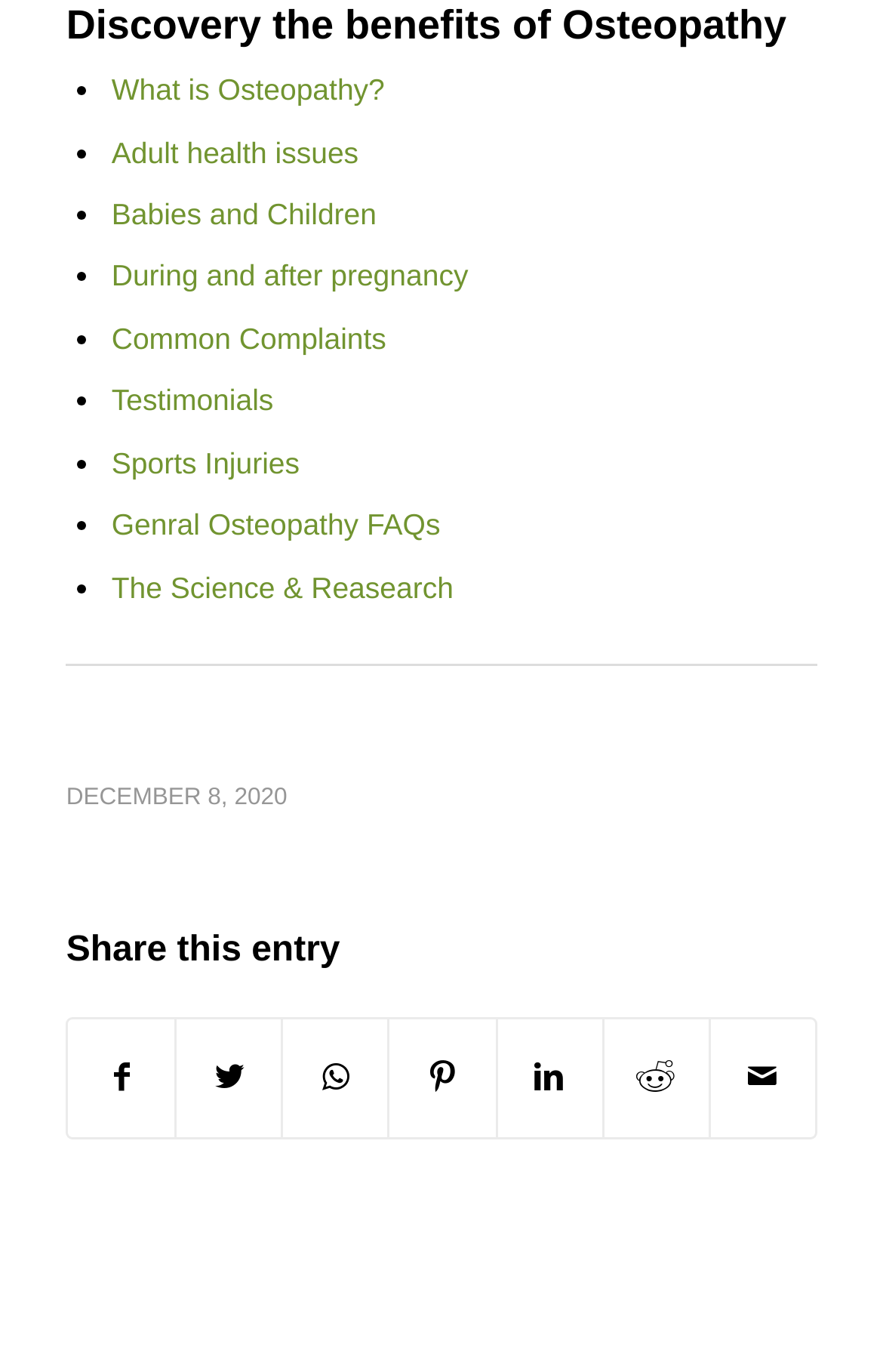Pinpoint the bounding box coordinates of the clickable area needed to execute the instruction: "view events". The coordinates should be specified as four float numbers between 0 and 1, i.e., [left, top, right, bottom].

None